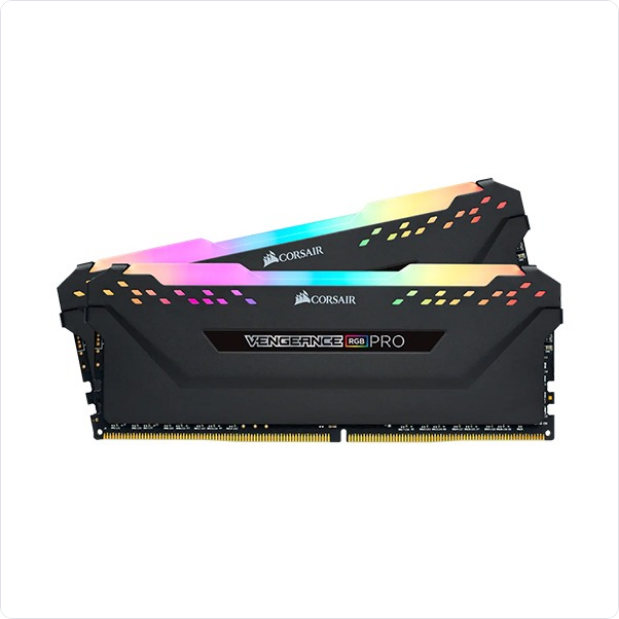Thoroughly describe what you see in the image.

The image showcases a pair of Corsair Vengeance RGB PRO DDR4 memory modules, designed for high-performance gaming and computing. Each module features a sleek black heat spreader adorned with vibrant RGB lighting, adding an aesthetic appeal to any build. The iconic Vengeance logo prominently displays the product's name, ensuring it stands out as a premium component. With a capacity of 16GB and a speed of 3600MHz, this memory kit is optimized for AMD Ryzen systems, offering users enhanced performance and efficiency for demanding tasks such as gaming, content creation, and multitasking. The pair is presented in a dual-channel configuration, ensuring optimal data transfer rates for an immersive computing experience.